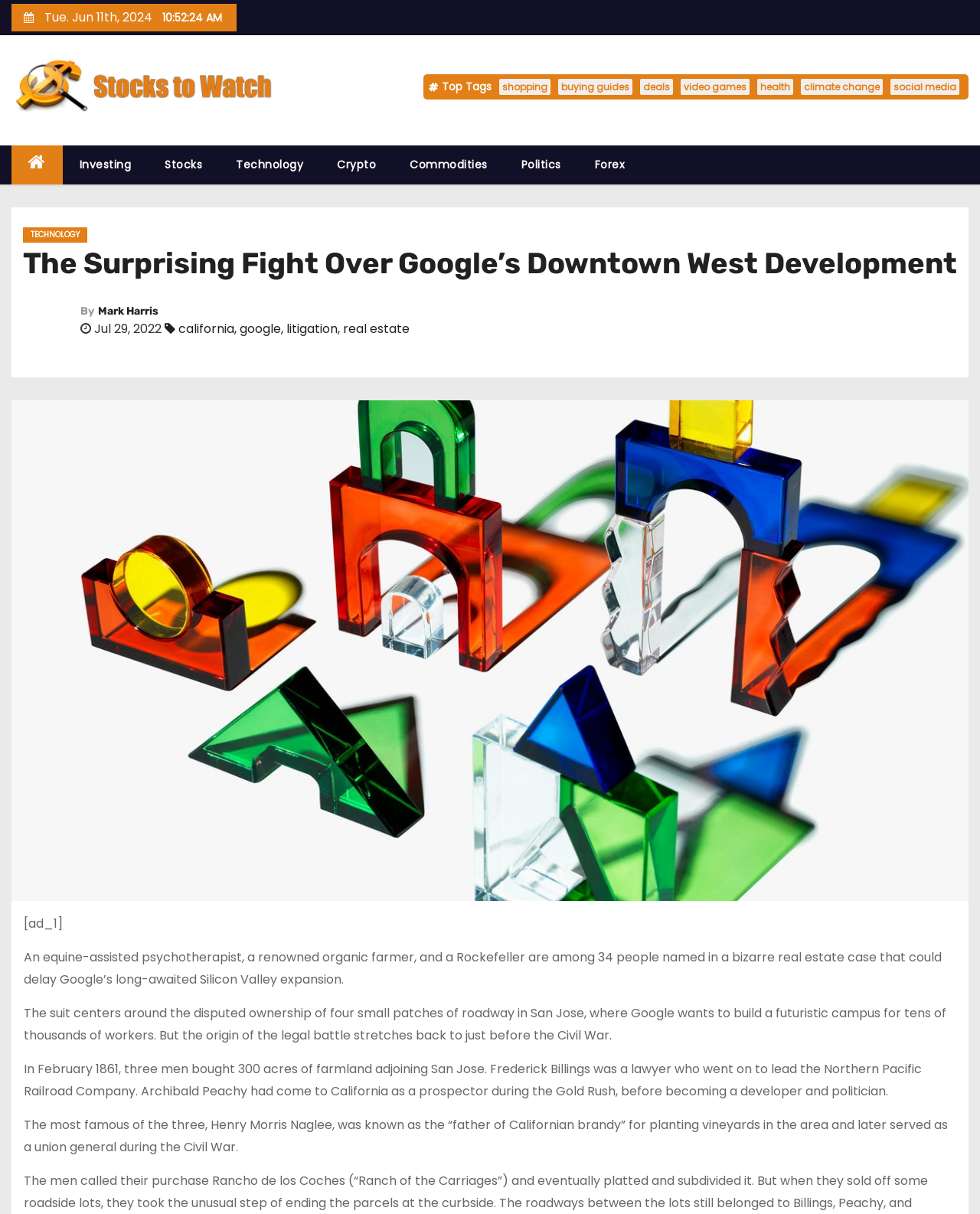Identify the bounding box coordinates of the region that should be clicked to execute the following instruction: "Click on Stocks to Watch".

[0.012, 0.048, 0.283, 0.095]